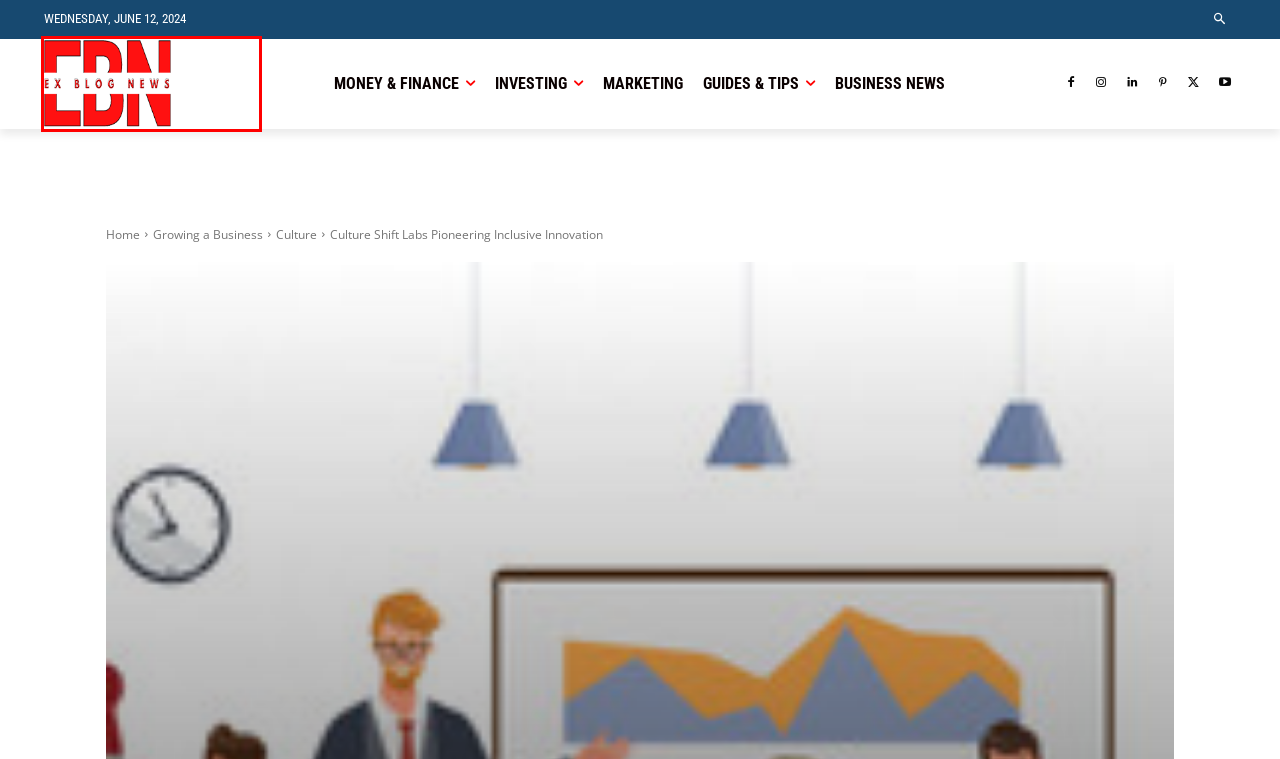You are provided with a screenshot of a webpage that has a red bounding box highlighting a UI element. Choose the most accurate webpage description that matches the new webpage after clicking the highlighted element. Here are your choices:
A. Contact Us | Exblog News
B. Archives Culture | Exblog News
C. Sitemap | Exblog News
D. Archives Marketing | Exblog News
E. Exblog News
F. Archives Business News | Exblog News
G. Culture Shift Weekend Embrace New Perspectives
H. Archives Growing a Business | Exblog News

E